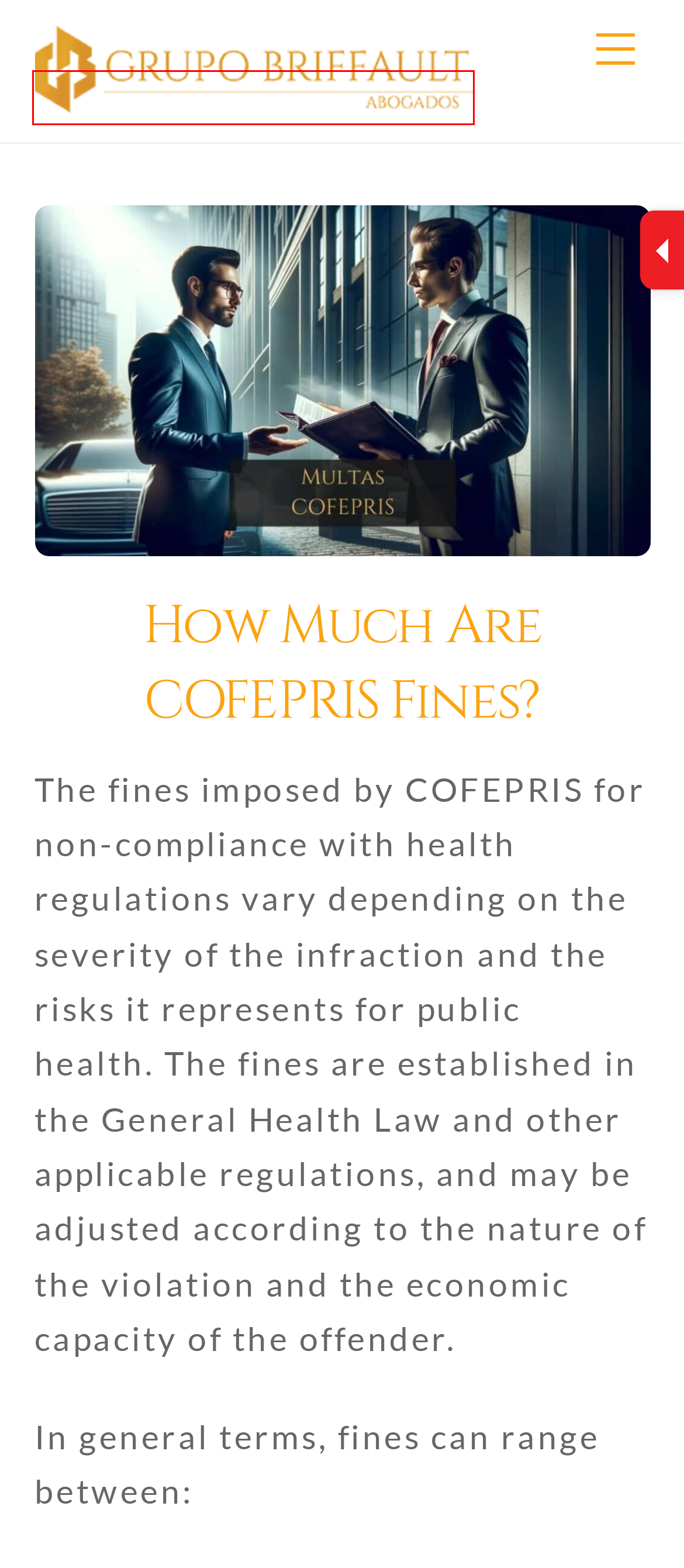You are given a screenshot of a webpage within which there is a red rectangle bounding box. Please choose the best webpage description that matches the new webpage after clicking the selected element in the bounding box. Here are the options:
A. What Is the Function of a COFEPRIS Health Manager? | Briffault Group
B. ¿Para Qué Sirve El Aviso De Funcionamiento COFEPRIS? | Grupo Briffault
C. ¿Qué Es El Registro Sanitario De La COFEPRIS? | Grupo Briffault
D. ¿Cuánto Ascienden Las Multas De COFEPRIS? | Grupo Briffault
E. What is COFEPRIS in charge of? | Briffault Group
F. Despacho Jurídico Grupo Briffault | Abogados A Tu Lado
G. COFEPRIS | Briffault Group
H. Privacy Policy | Briffault Group

F